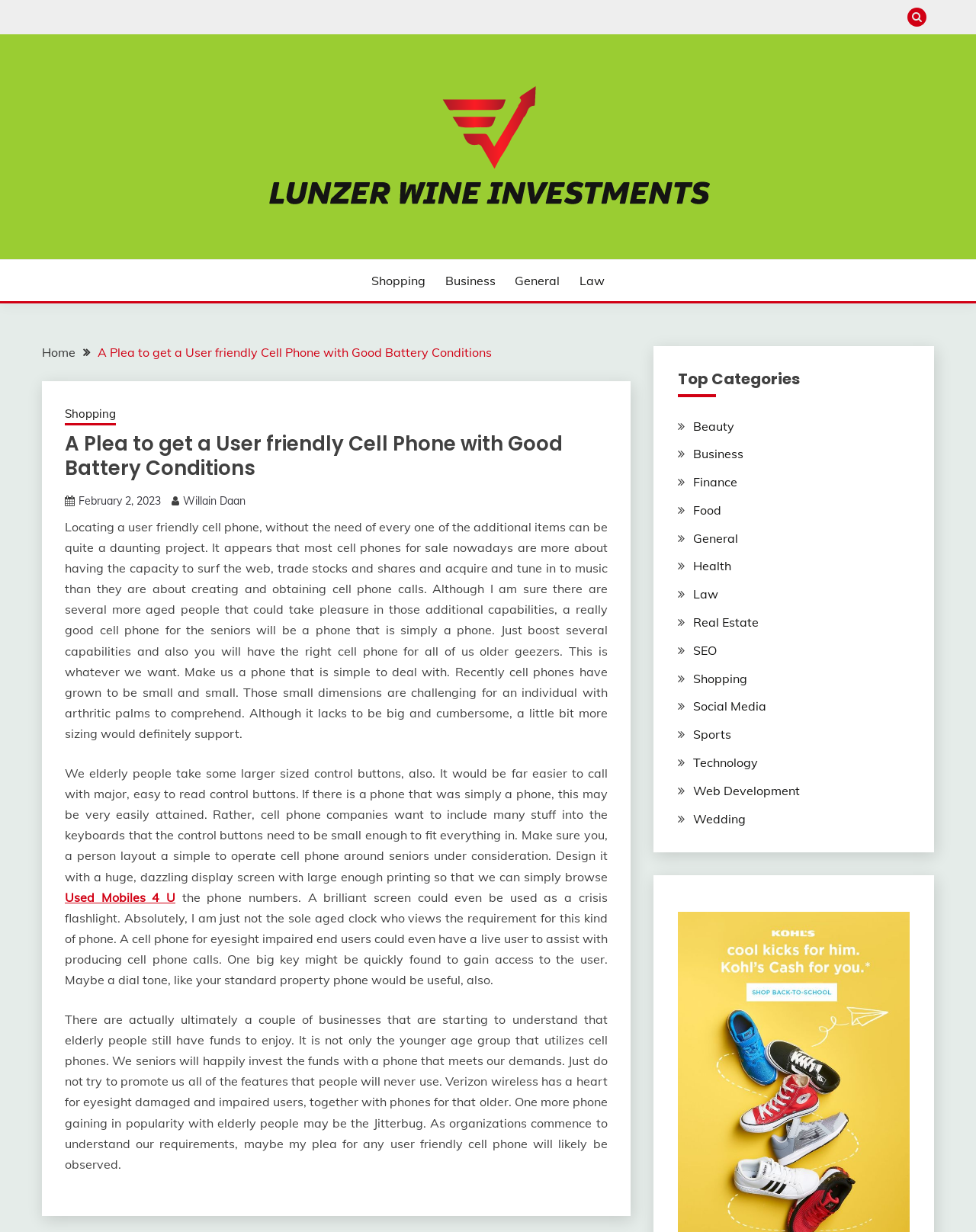Can you find the bounding box coordinates for the element that needs to be clicked to execute this instruction: "Check the Top Categories"? The coordinates should be given as four float numbers between 0 and 1, i.e., [left, top, right, bottom].

[0.694, 0.301, 0.932, 0.322]